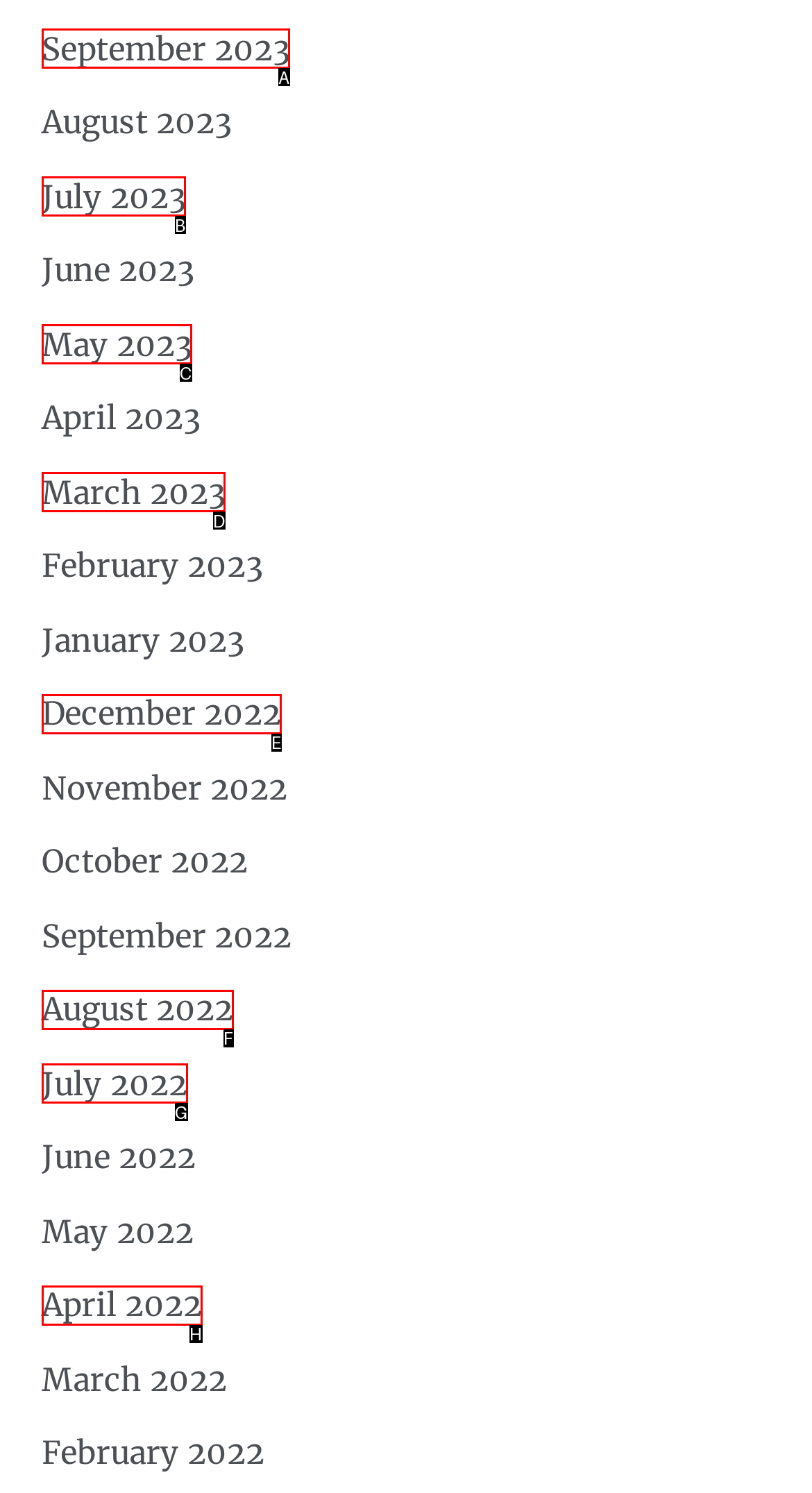Determine the HTML element that aligns with the description: Menu
Answer by stating the letter of the appropriate option from the available choices.

None